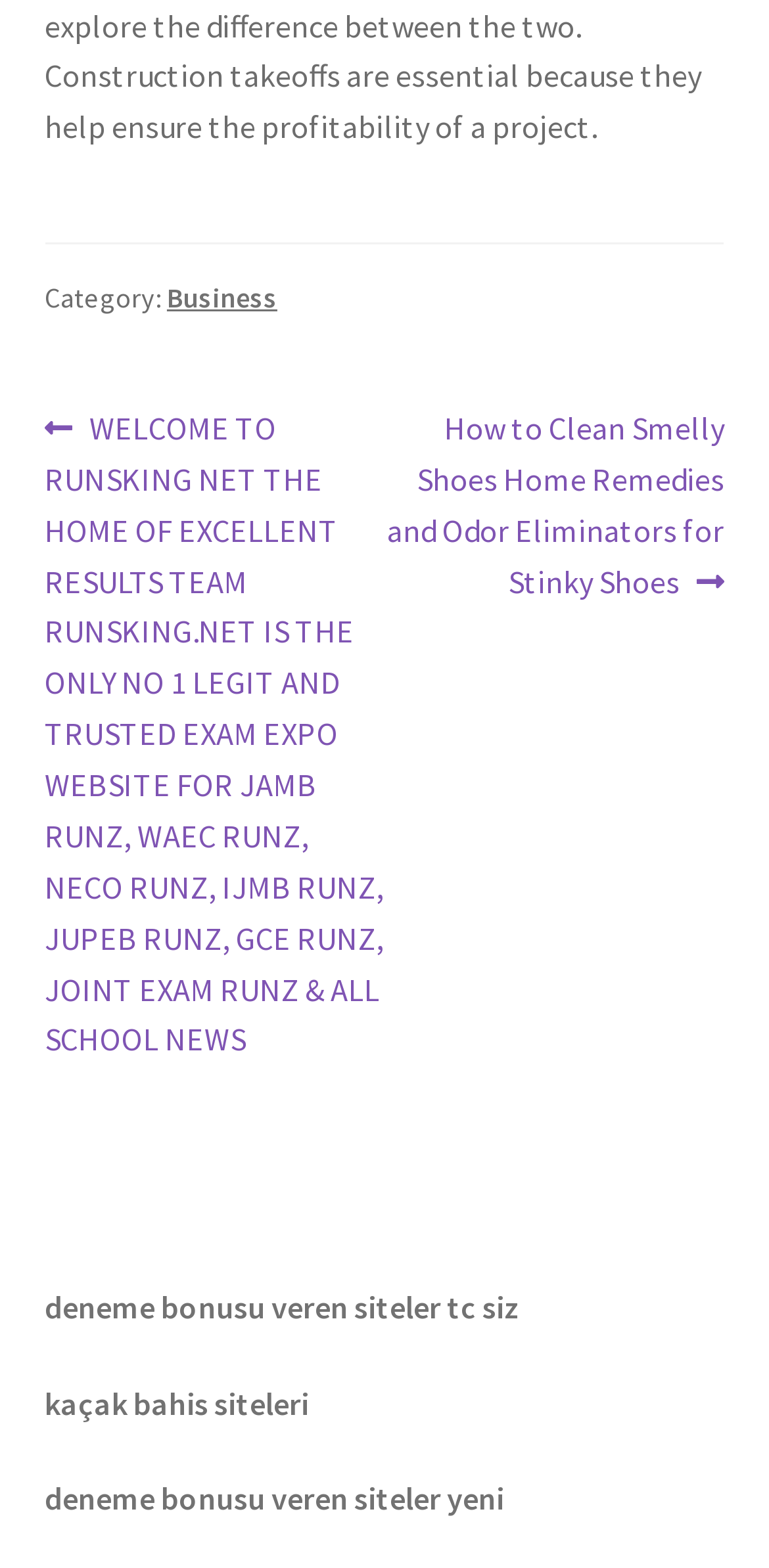What is the category of the current post?
Look at the image and respond with a one-word or short-phrase answer.

Business